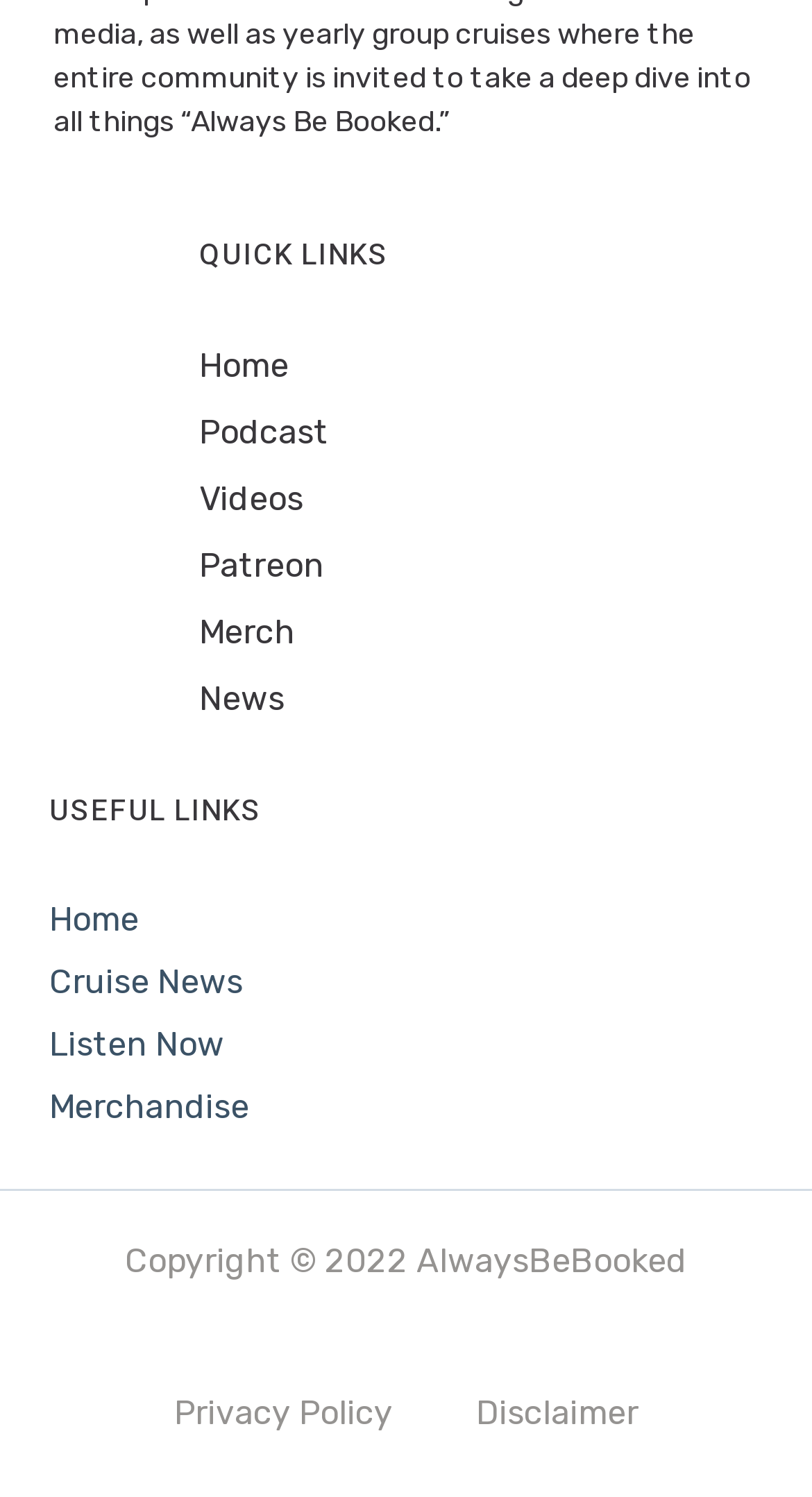Find the UI element described as: "Listen Now" and predict its bounding box coordinates. Ensure the coordinates are four float numbers between 0 and 1, [left, top, right, bottom].

[0.06, 0.678, 0.94, 0.72]